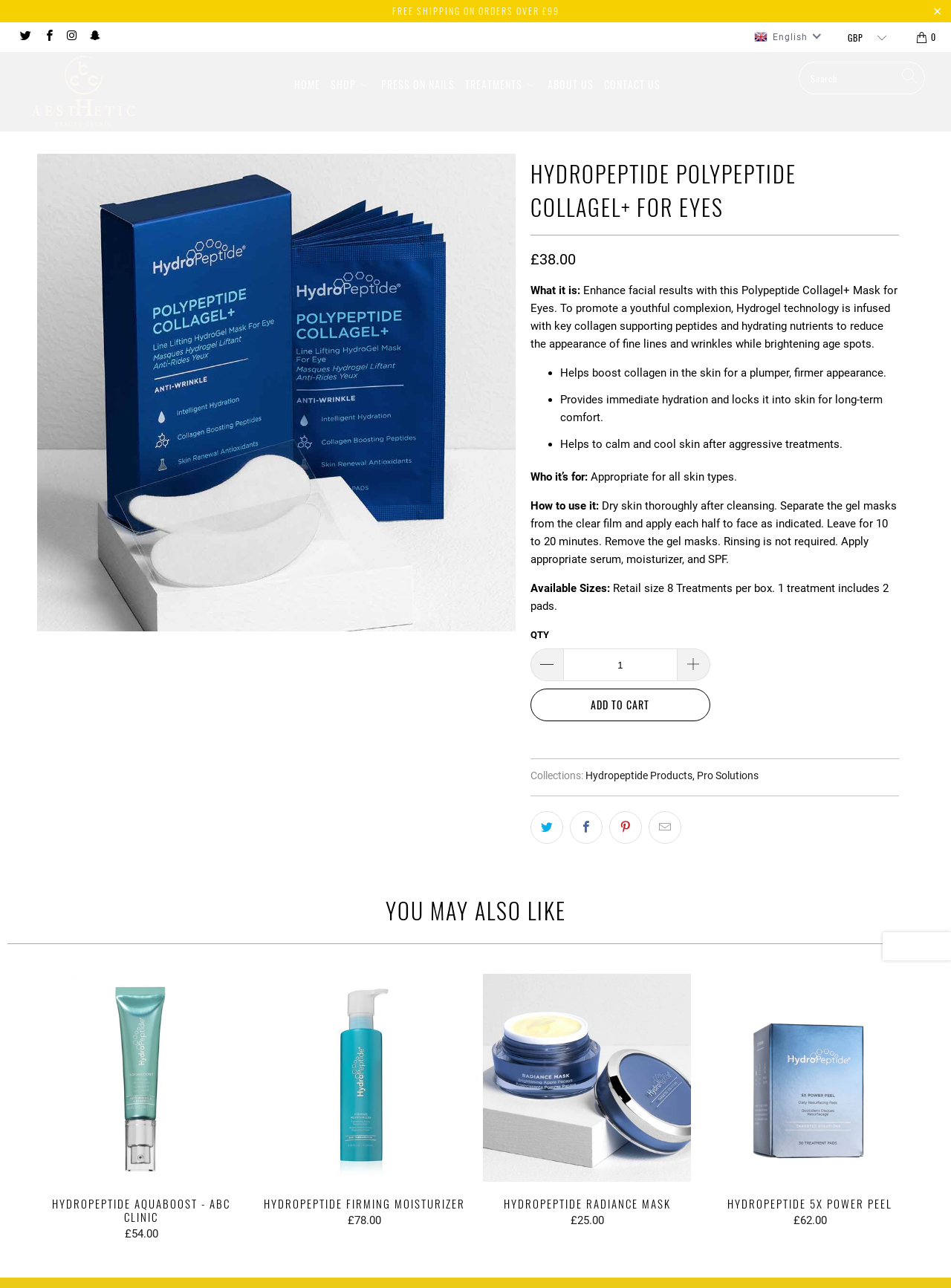How many treatments are in the retail size?
Use the information from the screenshot to give a comprehensive response to the question.

I found the number of treatments in the retail size by reading the StaticText element with the text 'Available Sizes: Retail size 8 Treatments per box. 1 treatment includes 2 pads.' which provides the information.